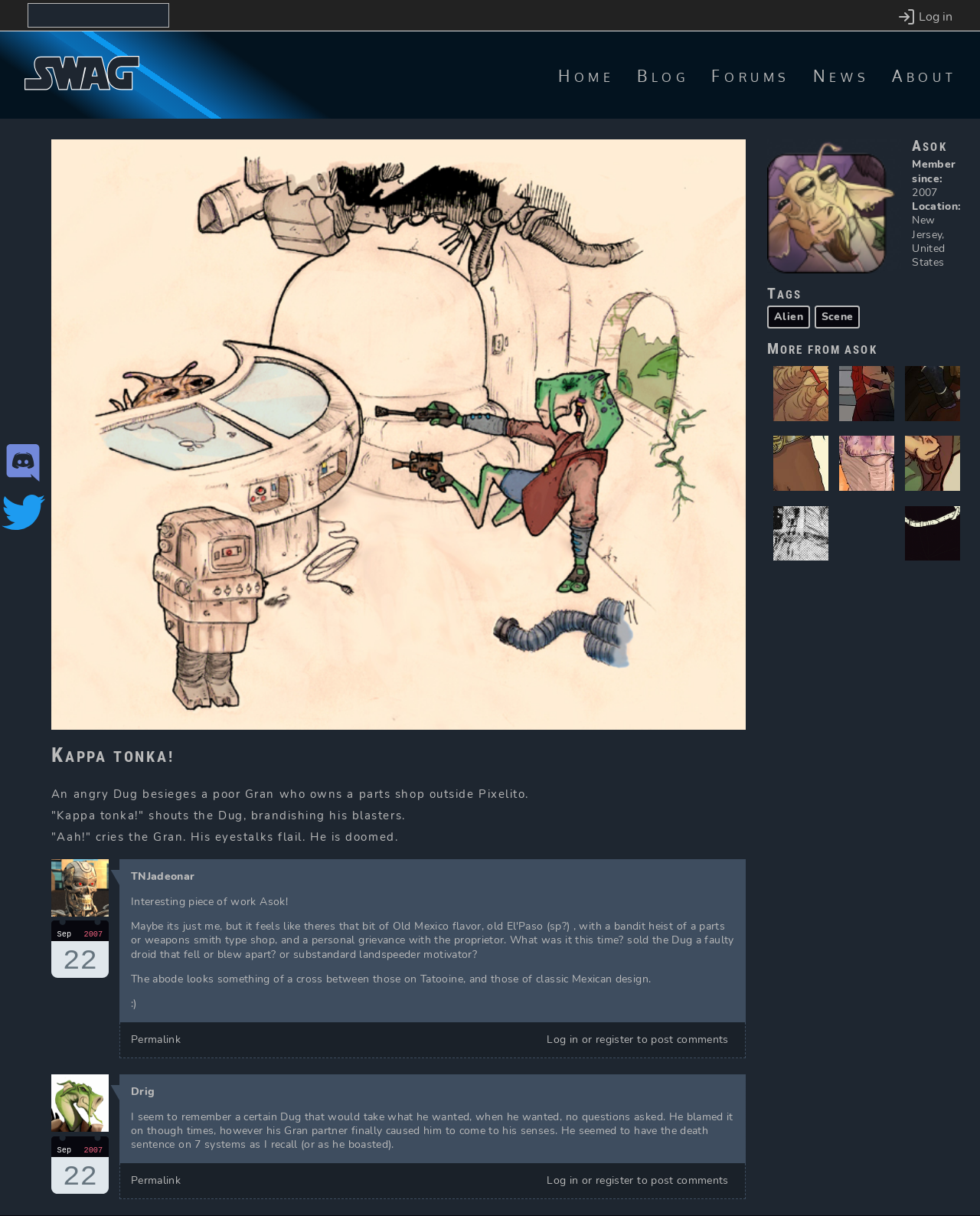Locate the bounding box coordinates of the element that should be clicked to fulfill the instruction: "Search for something".

[0.028, 0.003, 0.165, 0.023]